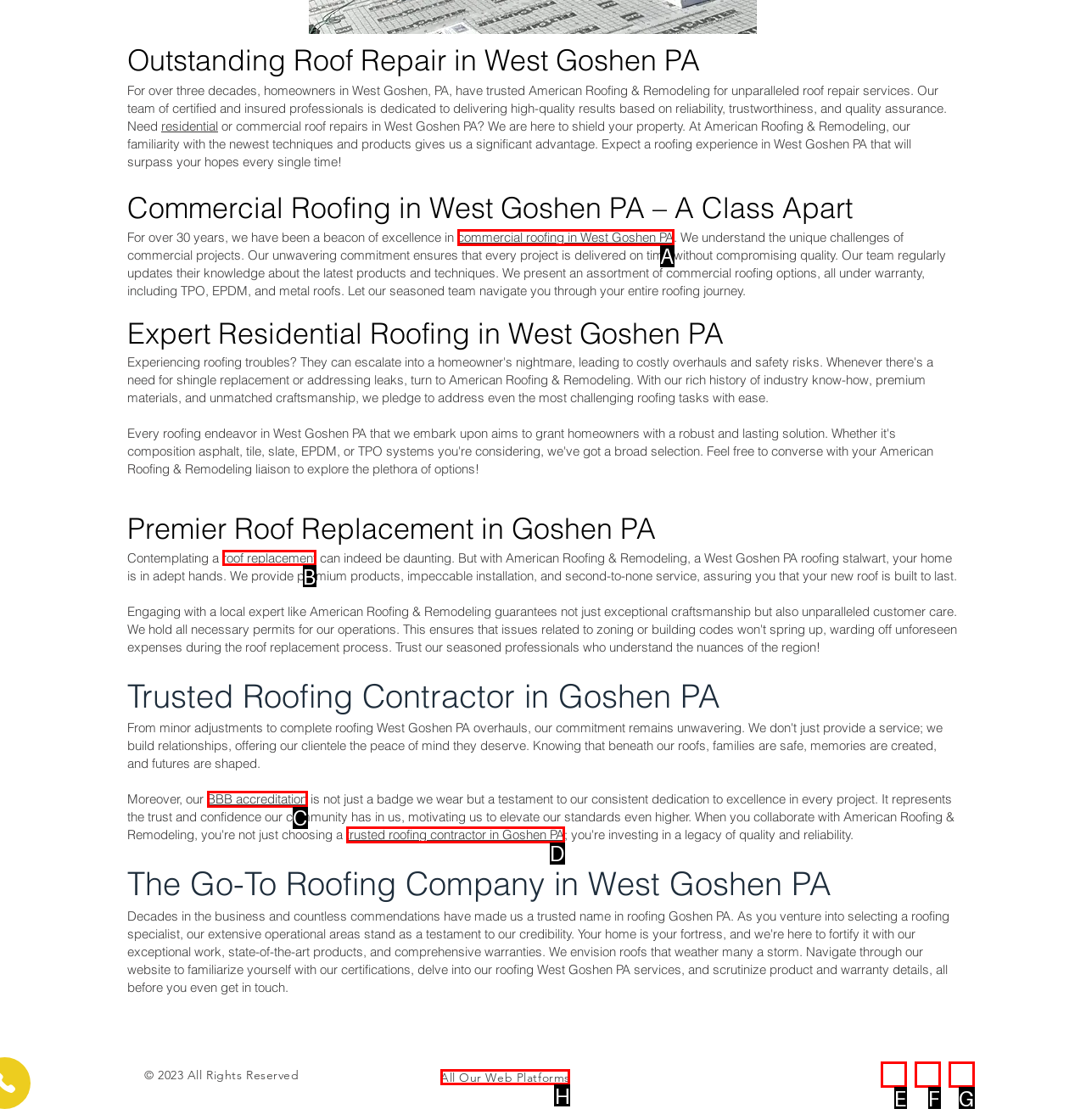Choose the HTML element that needs to be clicked for the given task: Click on 'roof replacement' link Respond by giving the letter of the chosen option.

B